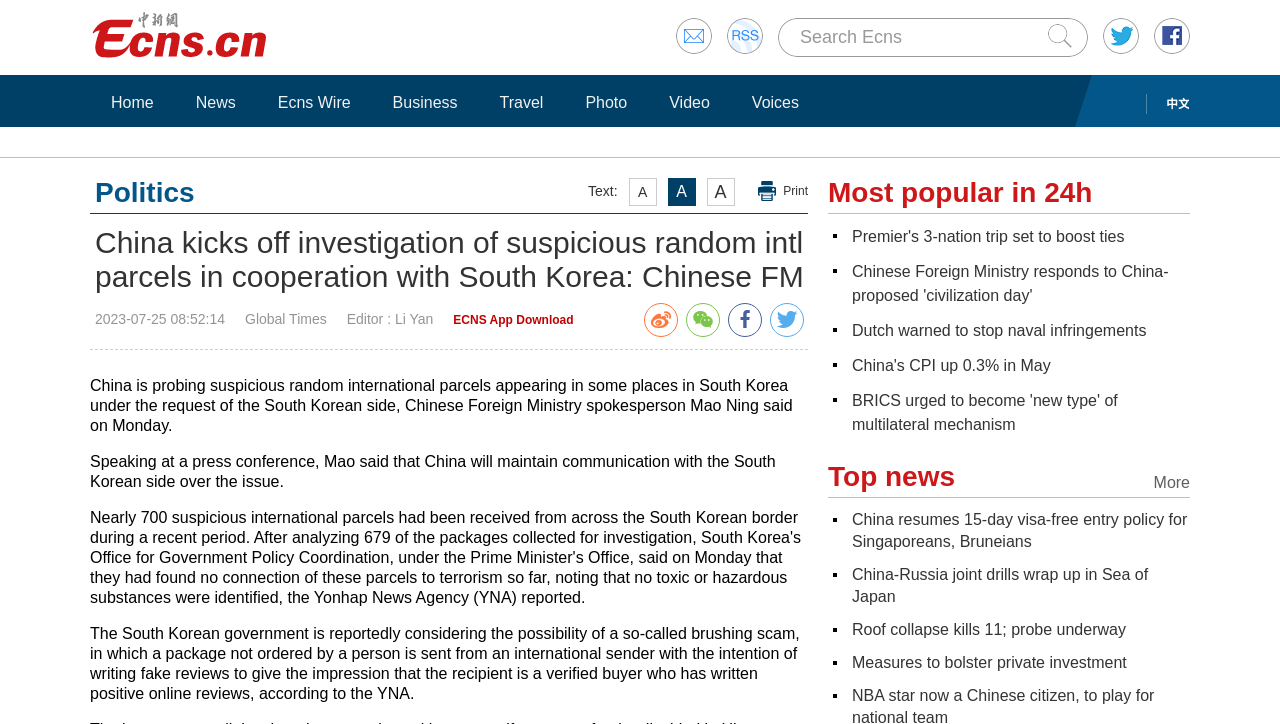Please determine the bounding box coordinates for the element that should be clicked to follow these instructions: "Read news about China kicks off investigation of suspicious random intl parcels".

[0.07, 0.312, 0.631, 0.406]